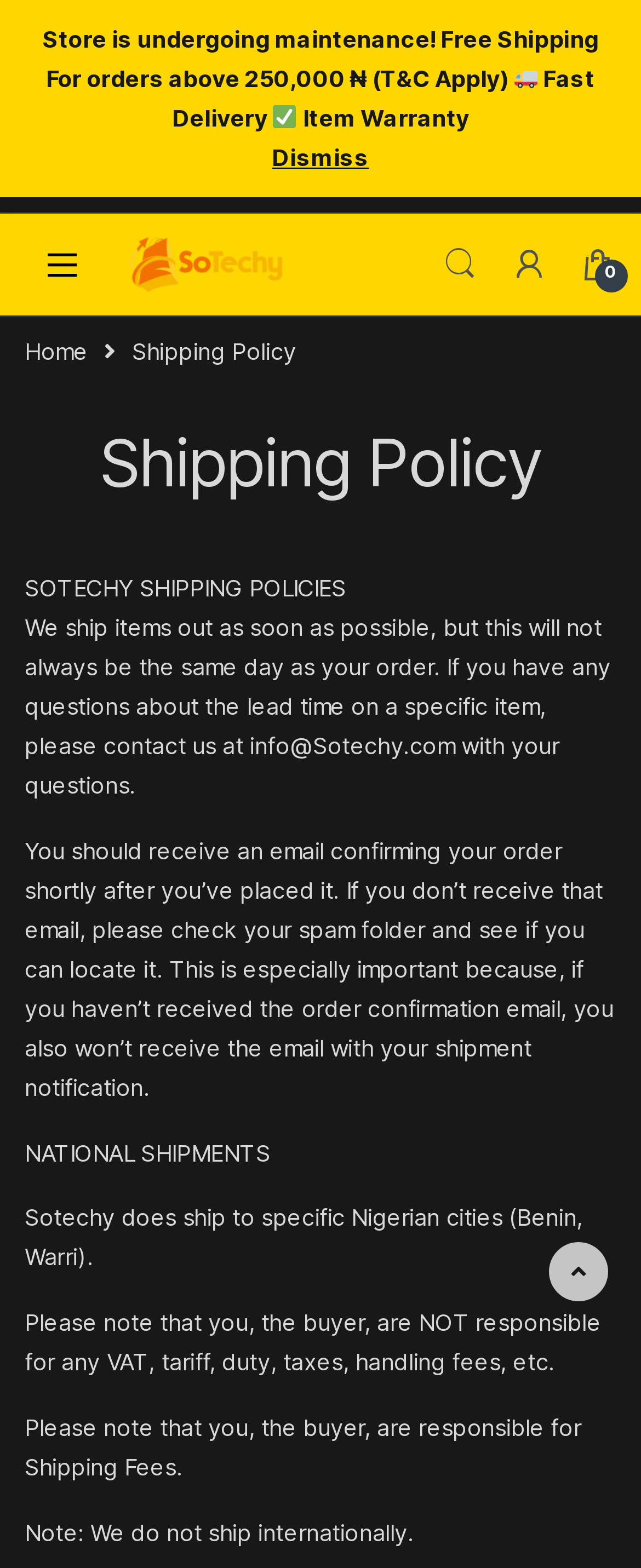Does Sotechy ship internationally?
Please use the image to deliver a detailed and complete answer.

The webpage explicitly states 'Note: We do not ship internationally.' in the section about national shipments, indicating that Sotechy does not ship to countries outside of Nigeria.